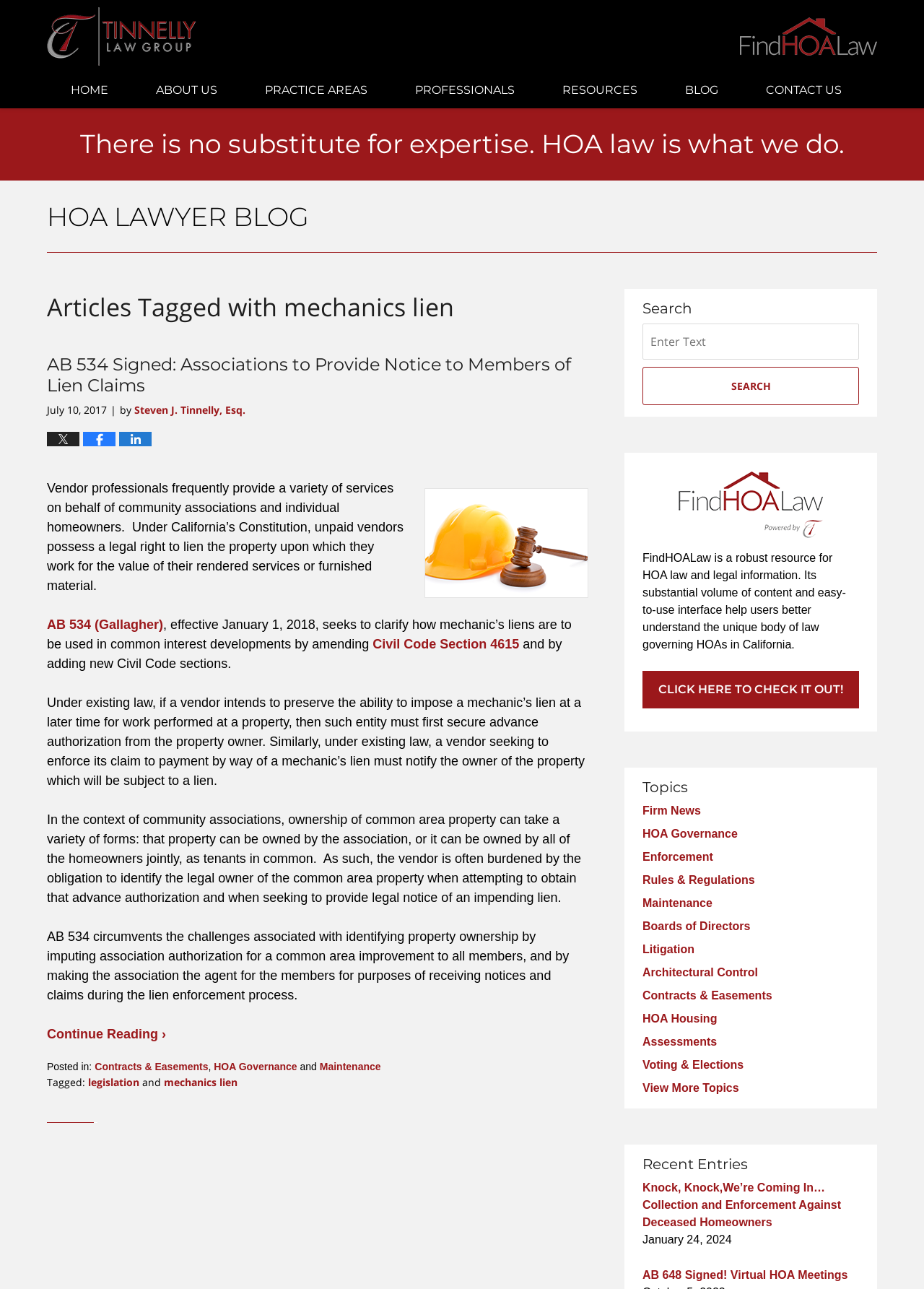Determine the bounding box coordinates of the clickable element necessary to fulfill the instruction: "Search for something". Provide the coordinates as four float numbers within the 0 to 1 range, i.e., [left, top, right, bottom].

[0.695, 0.251, 0.93, 0.314]